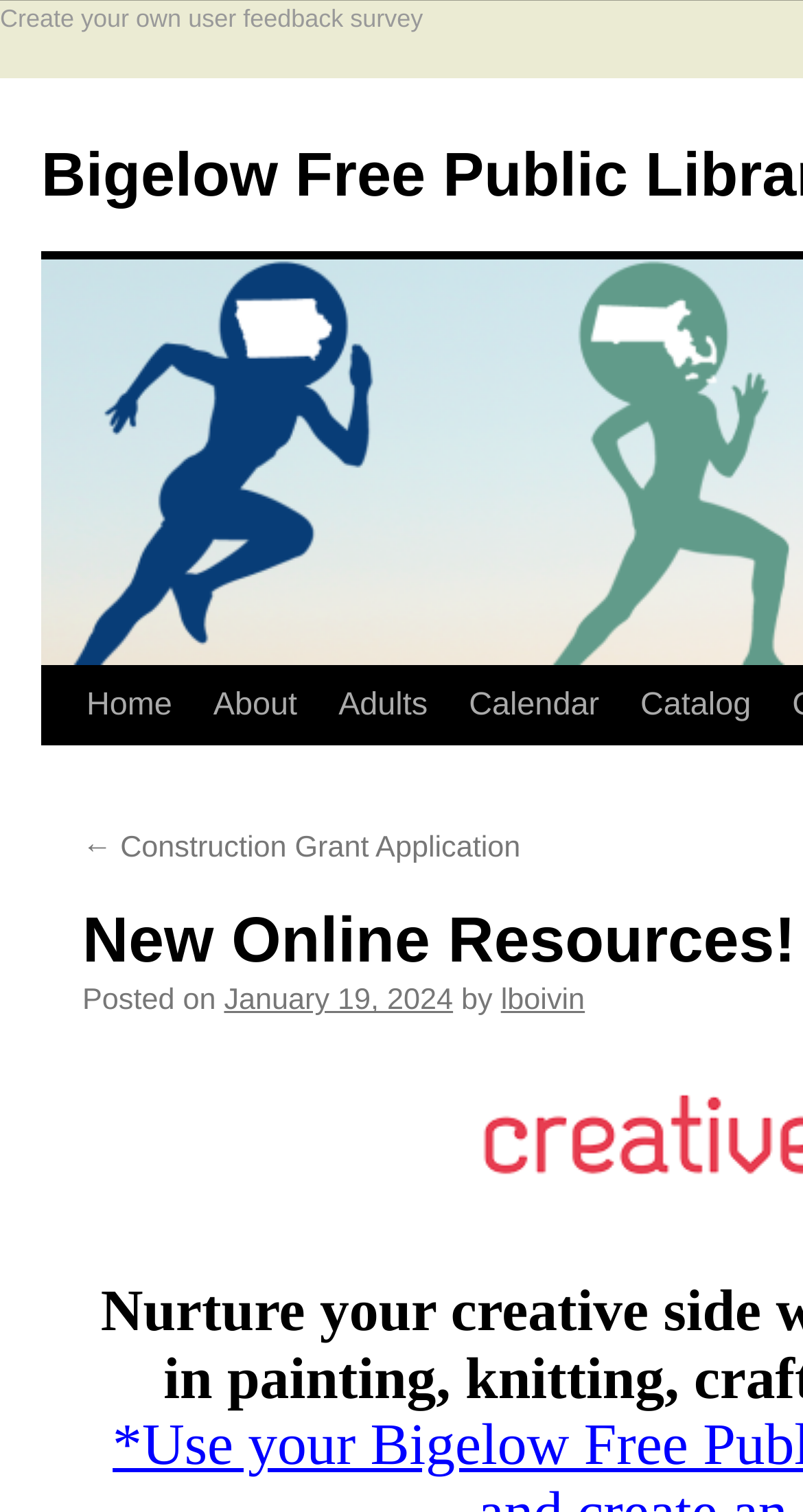Find the bounding box coordinates of the clickable element required to execute the following instruction: "View construction grant application". Provide the coordinates as four float numbers between 0 and 1, i.e., [left, top, right, bottom].

[0.103, 0.55, 0.648, 0.572]